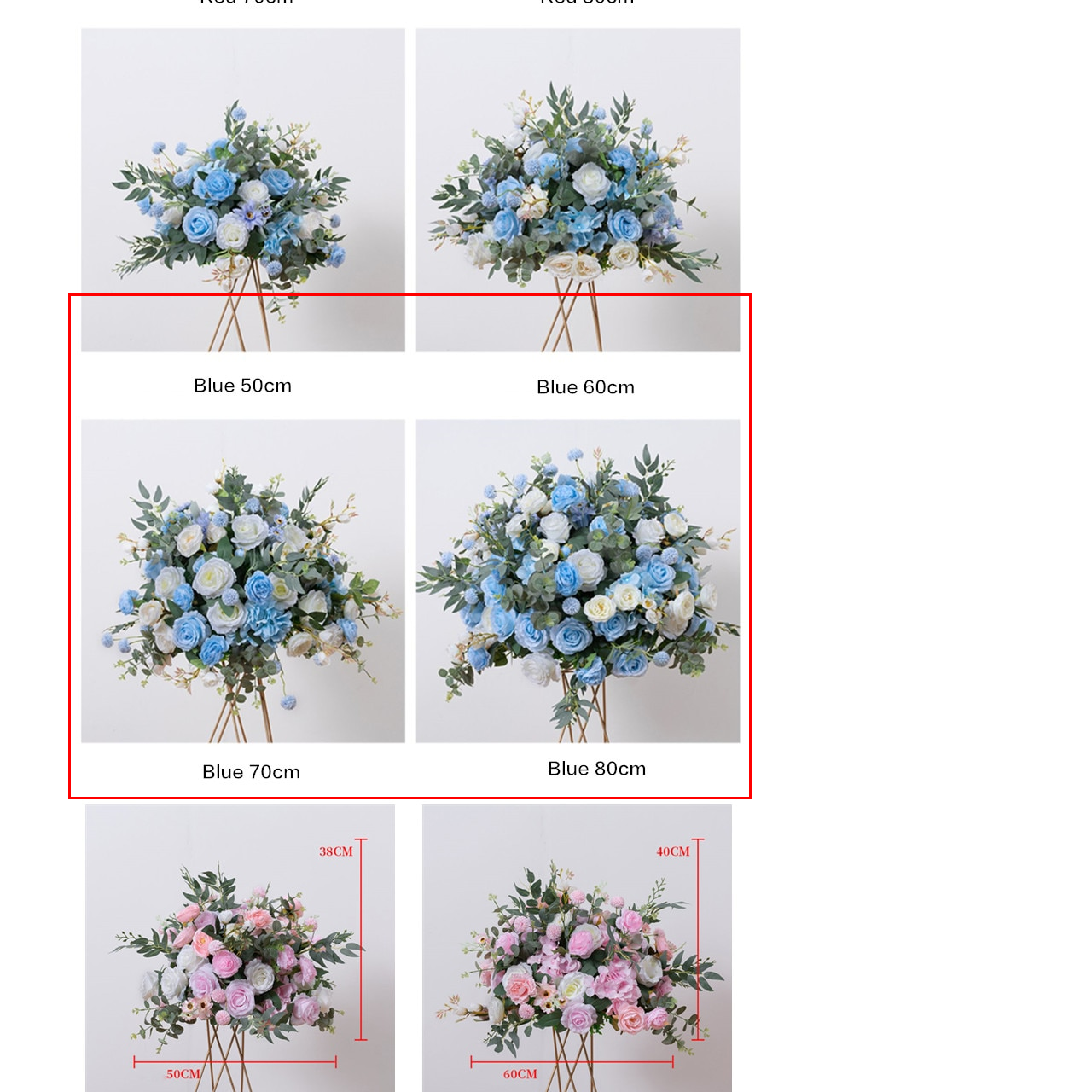Examine the content inside the red boundary in the image and give a detailed response to the following query: What is the purpose of the simplistic backdrop?

The caption states that the use of a simplistic backdrop enhances the vibrant colors of the flowers while letting the artistry of each arrangement stand out, implying that the primary purpose of the backdrop is to highlight the colors of the flowers.